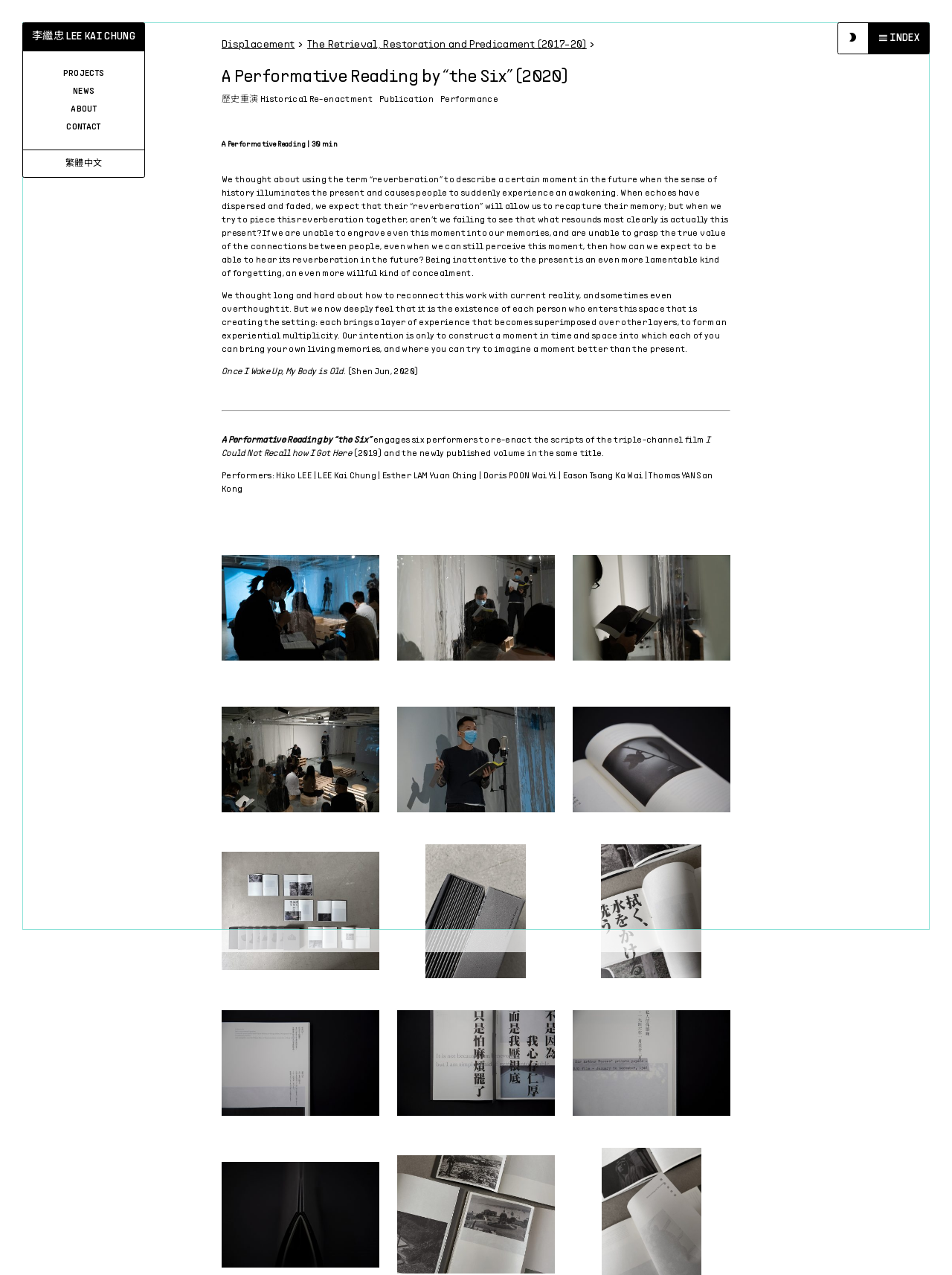Locate the bounding box coordinates of the UI element described by: "PROJECTS". Provide the coordinates as four float numbers between 0 and 1, formatted as [left, top, right, bottom].

[0.066, 0.054, 0.11, 0.061]